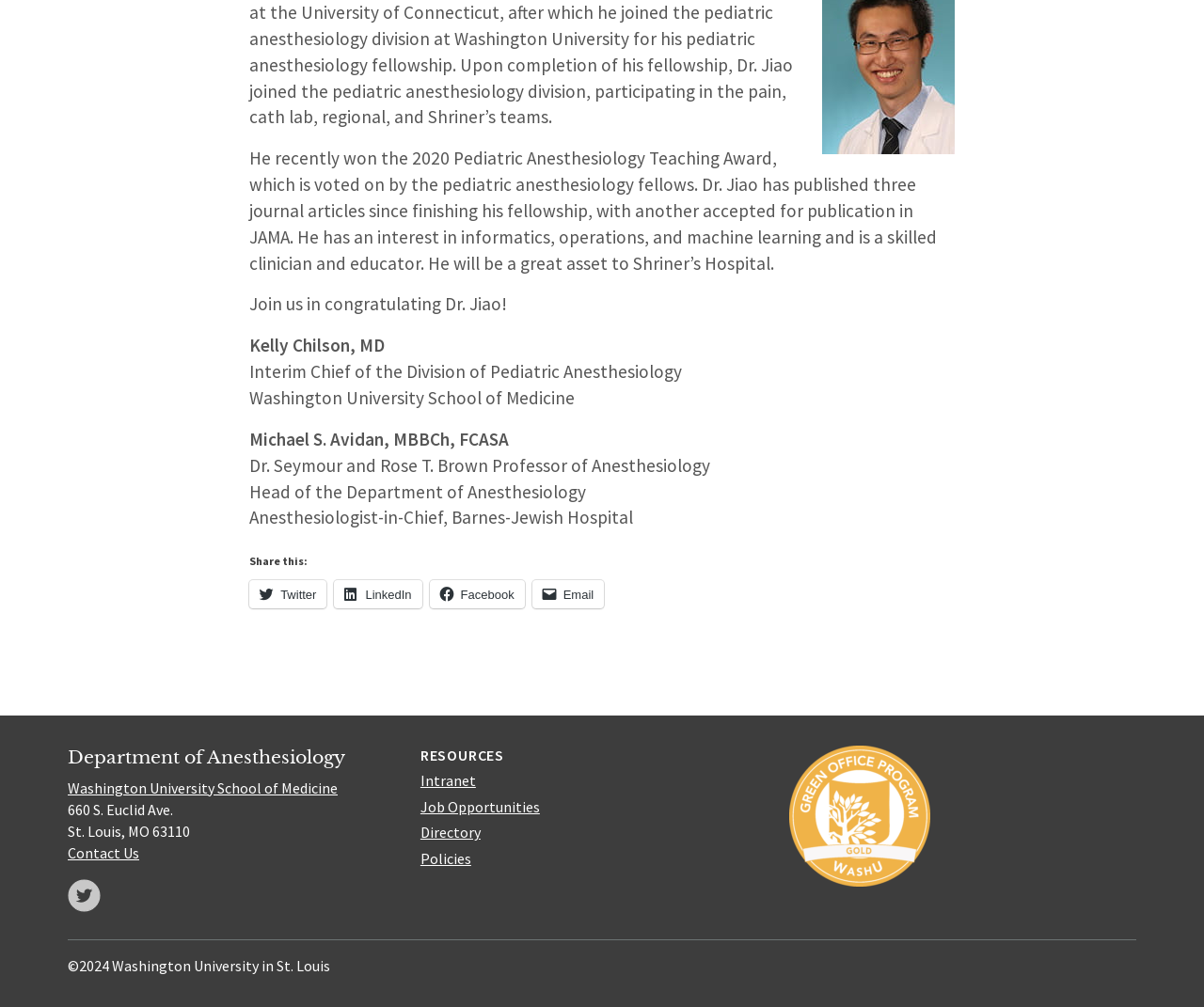From the element description View previous COVID Card (#145), predict the bounding box coordinates of the UI element. The coordinates must be specified in the format (top-left x, top-left y, bottom-right x, bottom-right y) and should be within the 0 to 1 range.

None